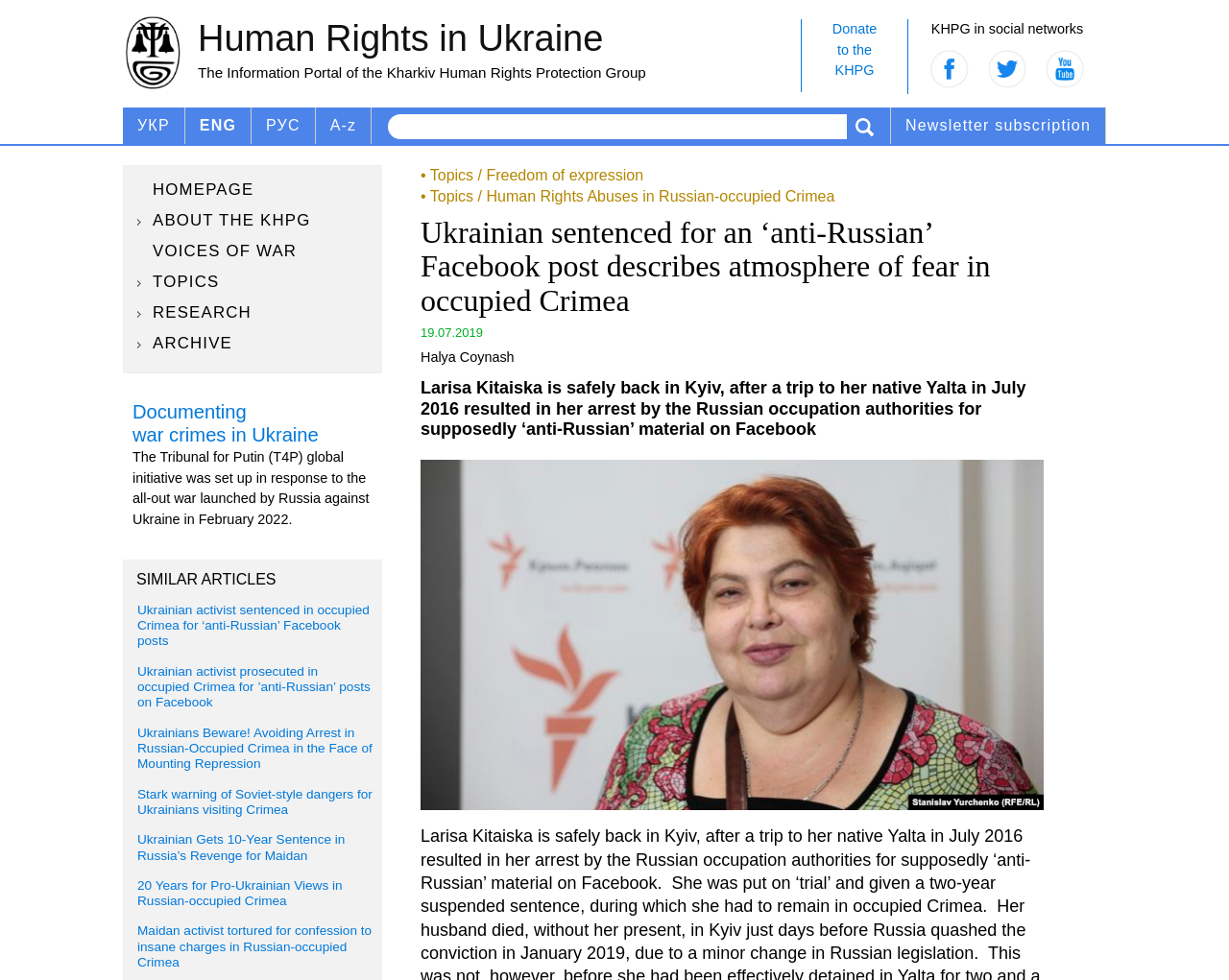Can you find the bounding box coordinates for the UI element given this description: "Voices of war"? Provide the coordinates as four float numbers between 0 and 1: [left, top, right, bottom].

[0.105, 0.245, 0.31, 0.268]